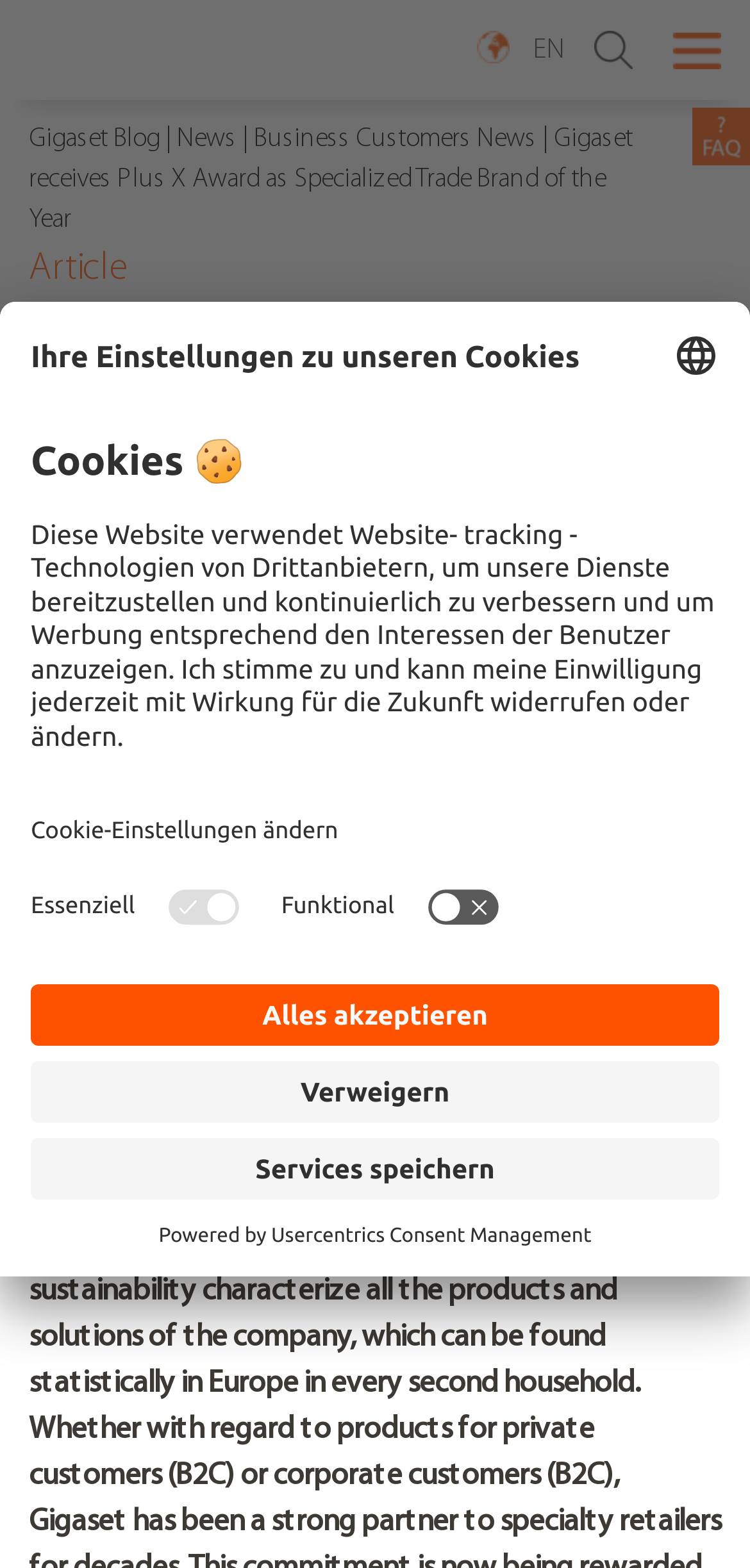What is the award received by Gigaset?
Please give a detailed and elaborate answer to the question.

The award received by Gigaset is the Plus X Award, which is mentioned in the title of the webpage 'Gigaset receives Plus X Award as Specialized Trade Brand of the Year'.